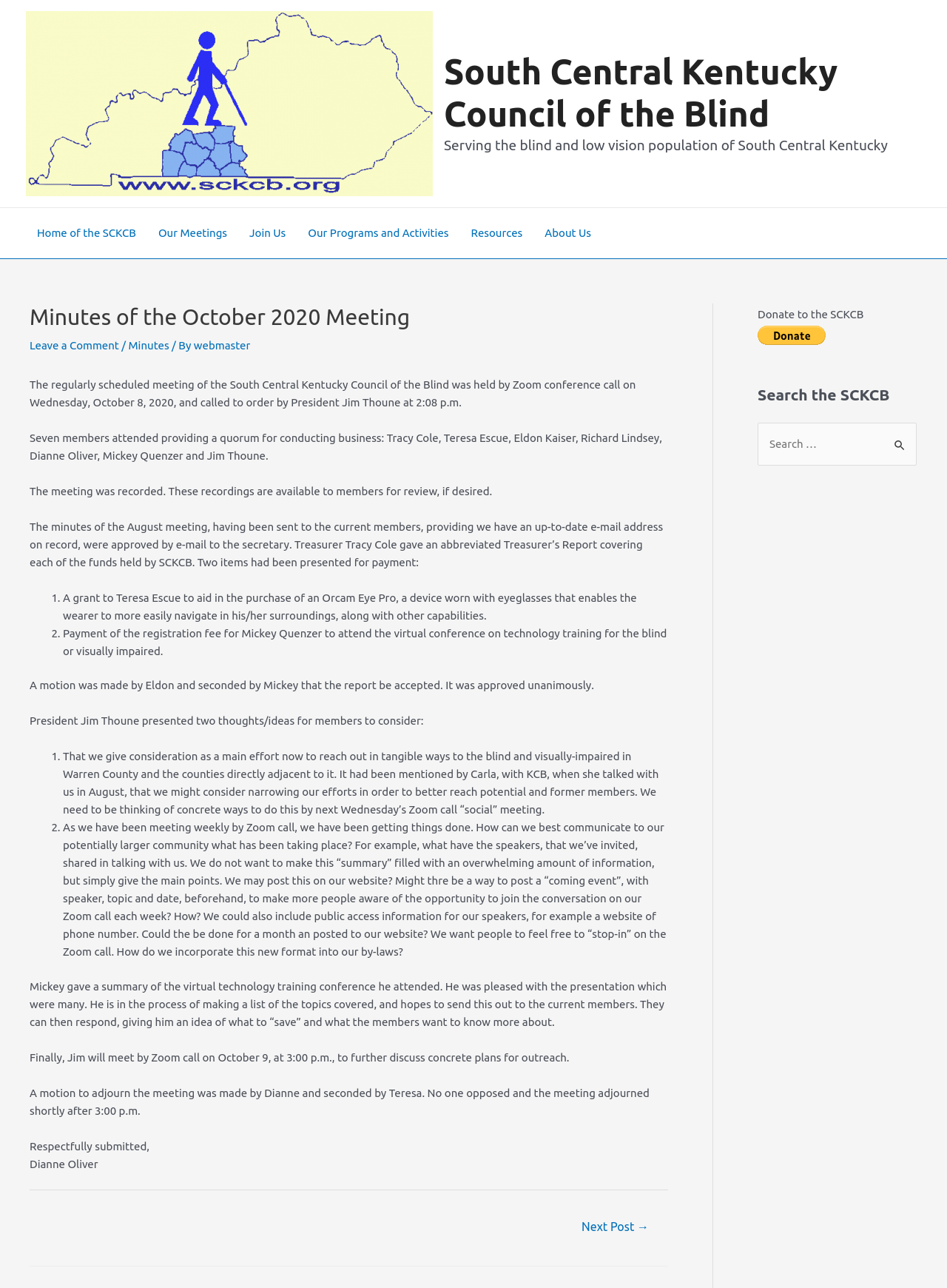Provide the bounding box coordinates of the area you need to click to execute the following instruction: "follow us on Facebook".

None